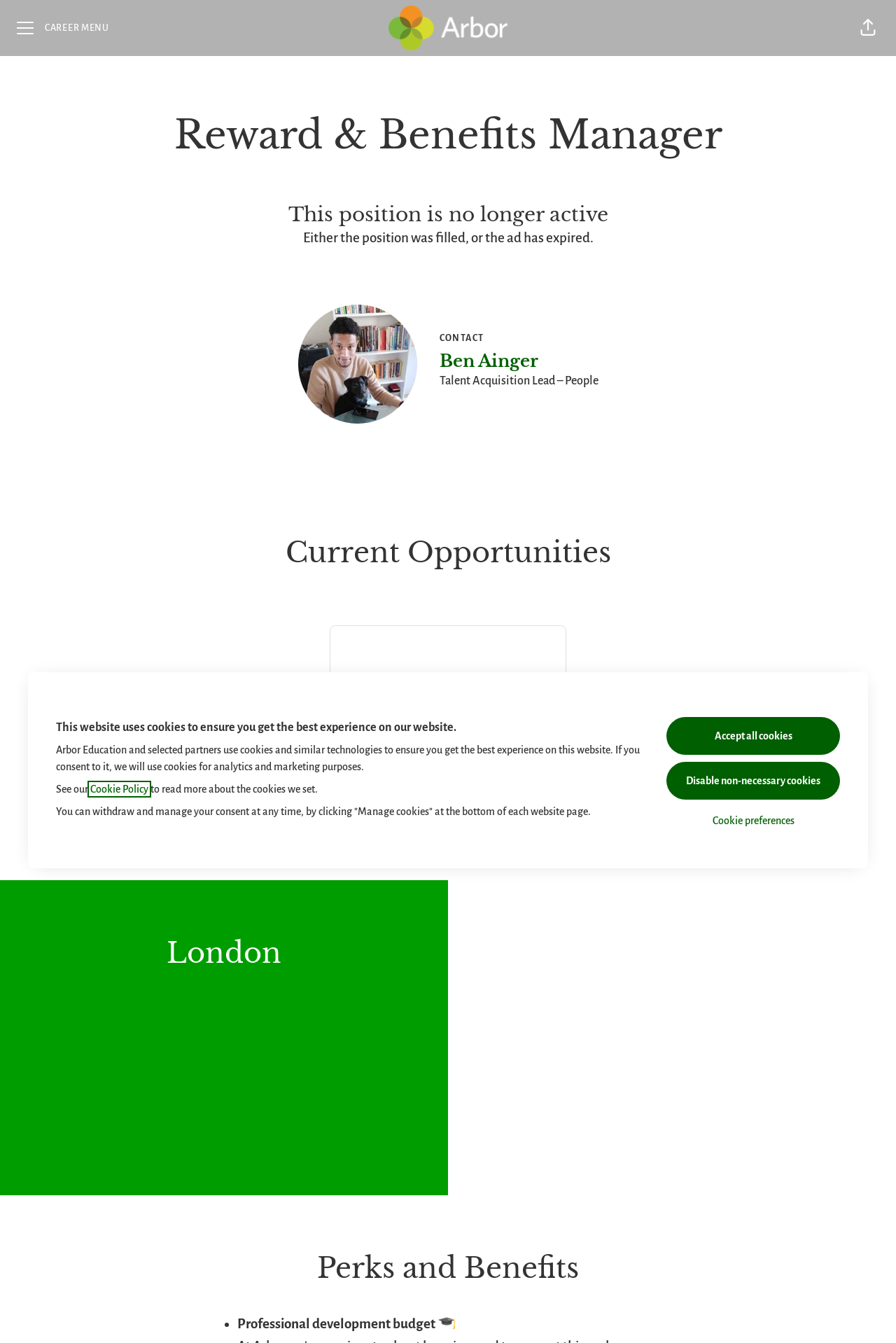What is the name of the person in the picture?
Answer with a single word or short phrase according to what you see in the image.

Ben Ainger